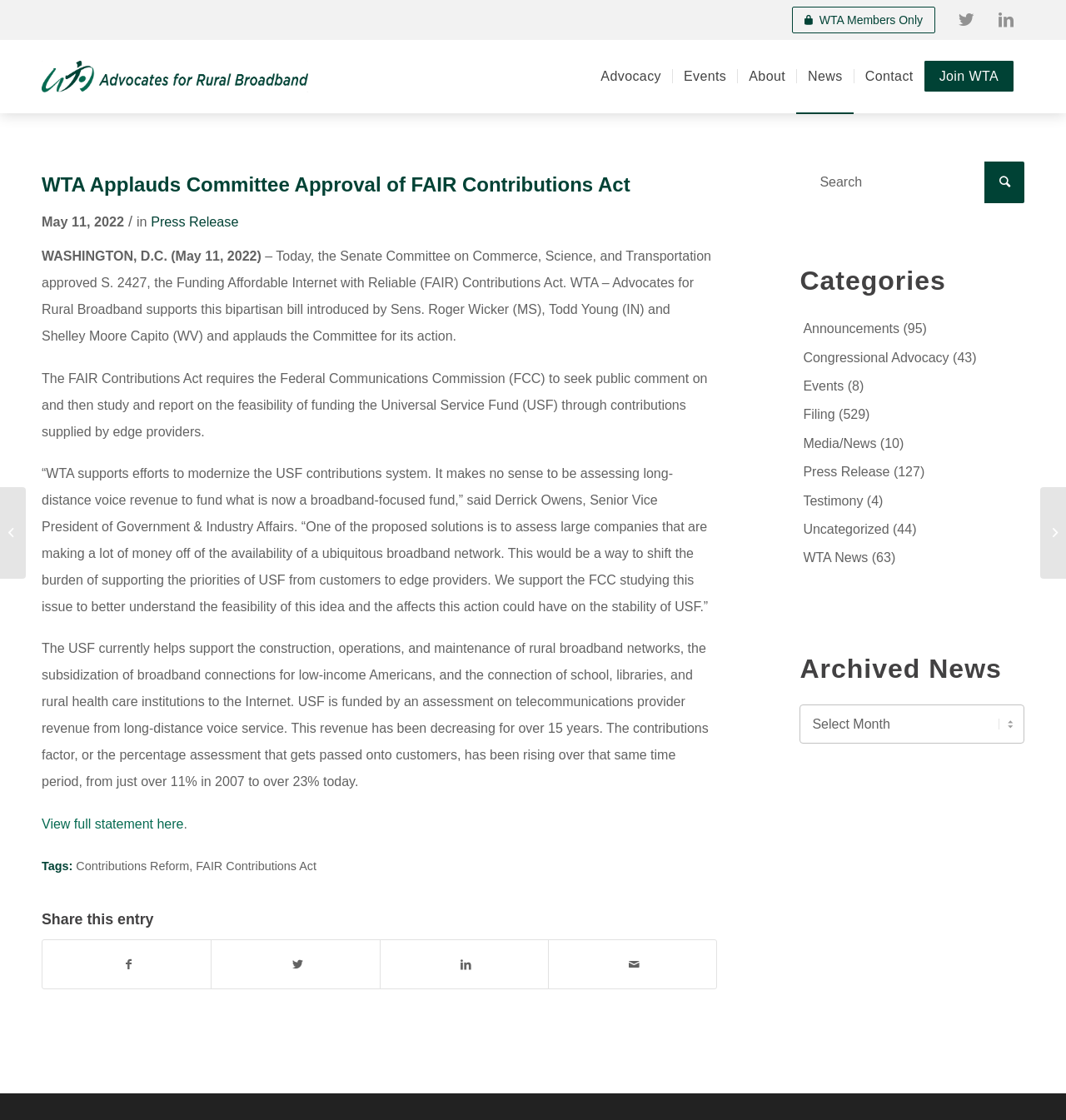Identify the bounding box coordinates for the region to click in order to carry out this instruction: "Search for something". Provide the coordinates using four float numbers between 0 and 1, formatted as [left, top, right, bottom].

[0.75, 0.144, 0.961, 0.181]